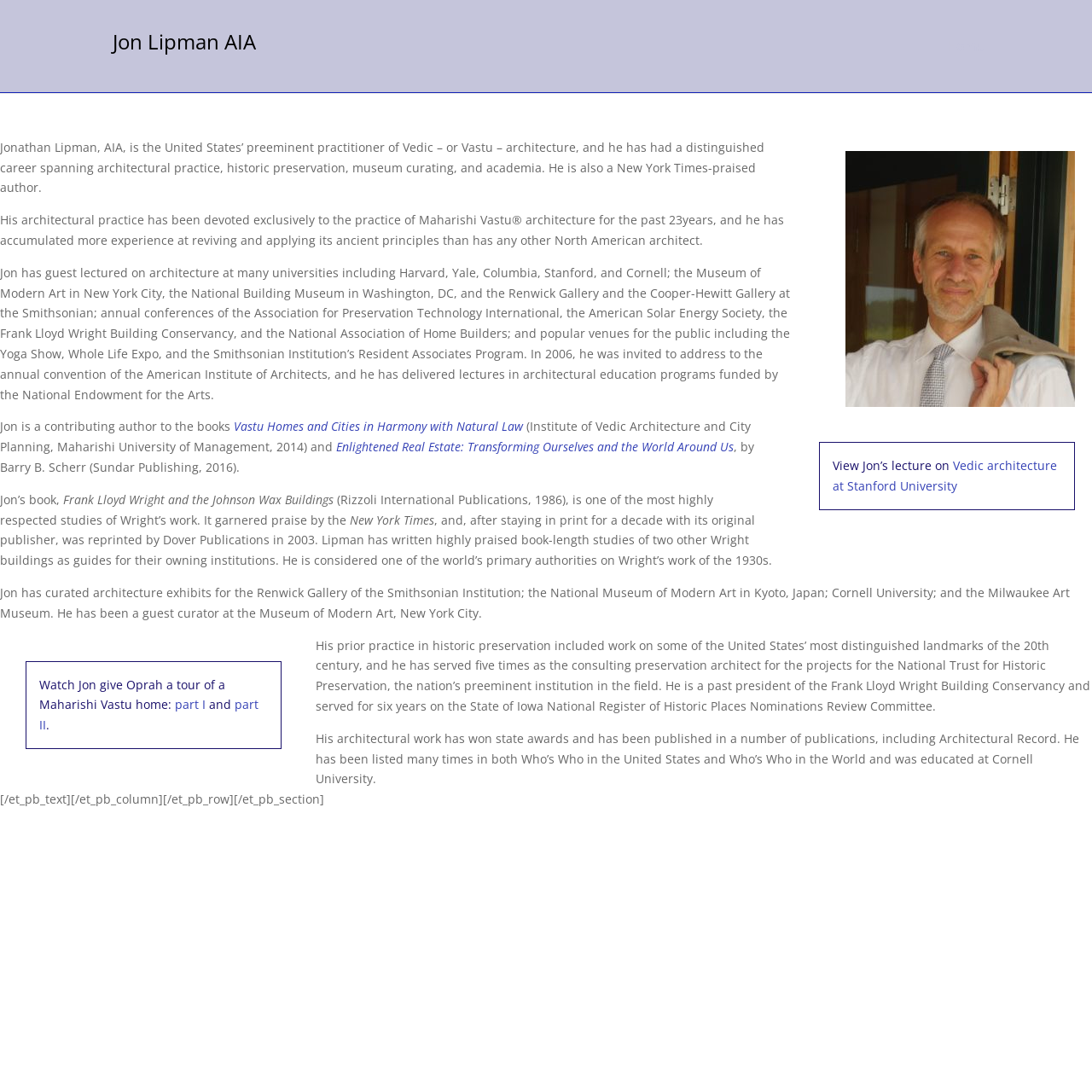Please find the bounding box for the UI element described by: "Jon Lipman AIA".

[0.103, 0.033, 0.234, 0.048]